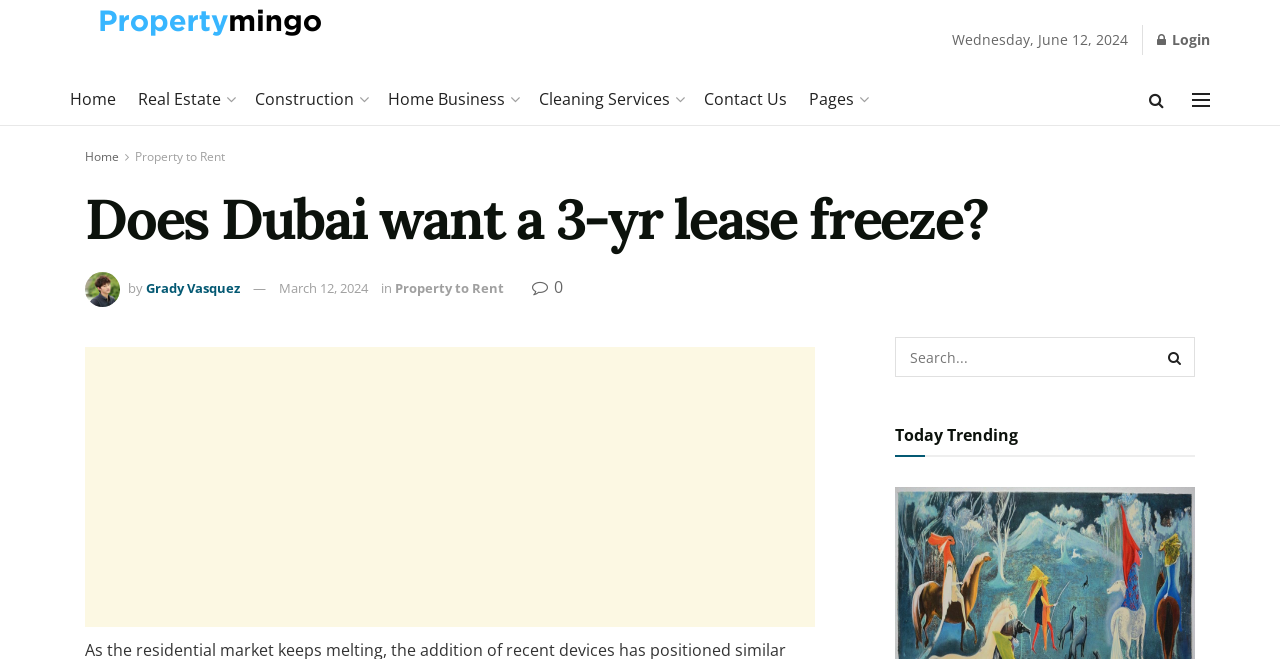Determine the bounding box coordinates of the clickable element to achieve the following action: 'Search for properties'. Provide the coordinates as four float values between 0 and 1, formatted as [left, top, right, bottom].

[0.699, 0.512, 0.934, 0.573]